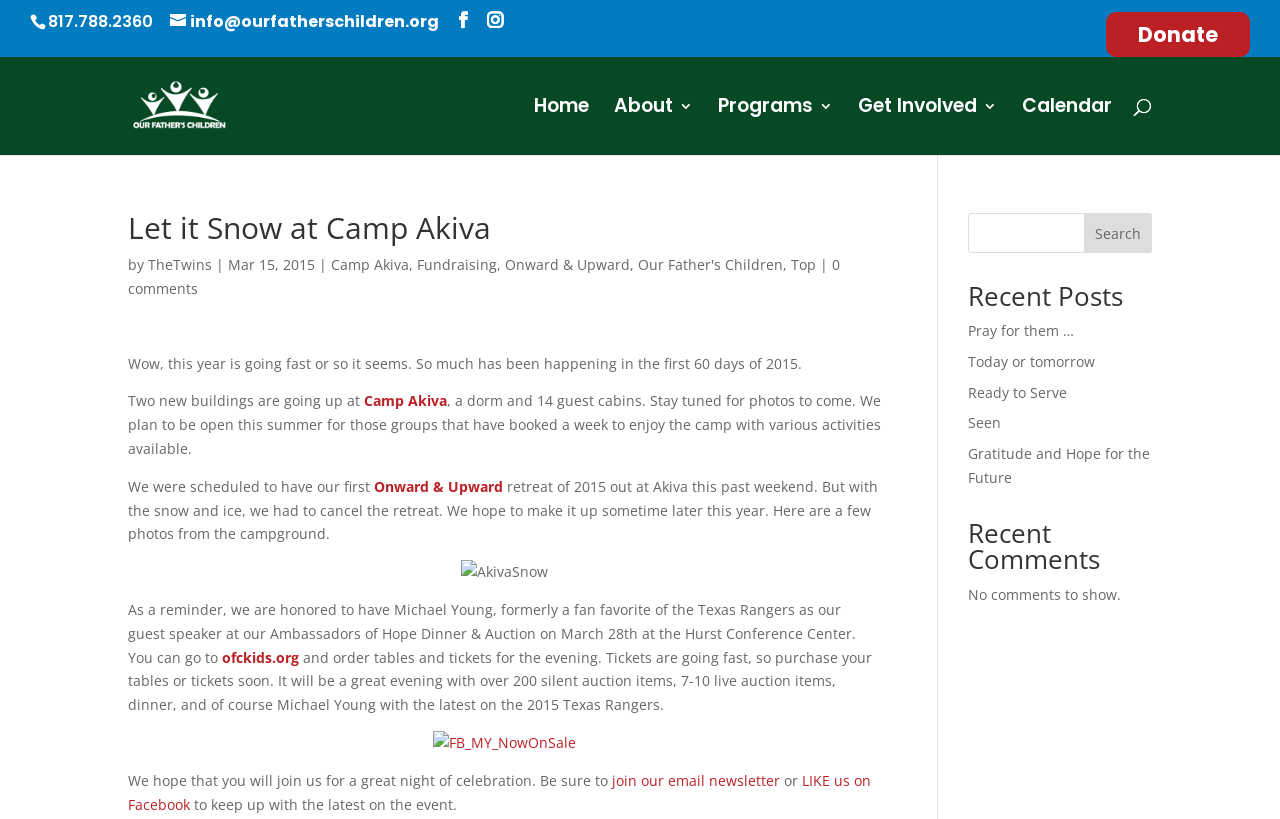Kindly determine the bounding box coordinates of the area that needs to be clicked to fulfill this instruction: "Search for something".

[0.1, 0.07, 0.9, 0.071]